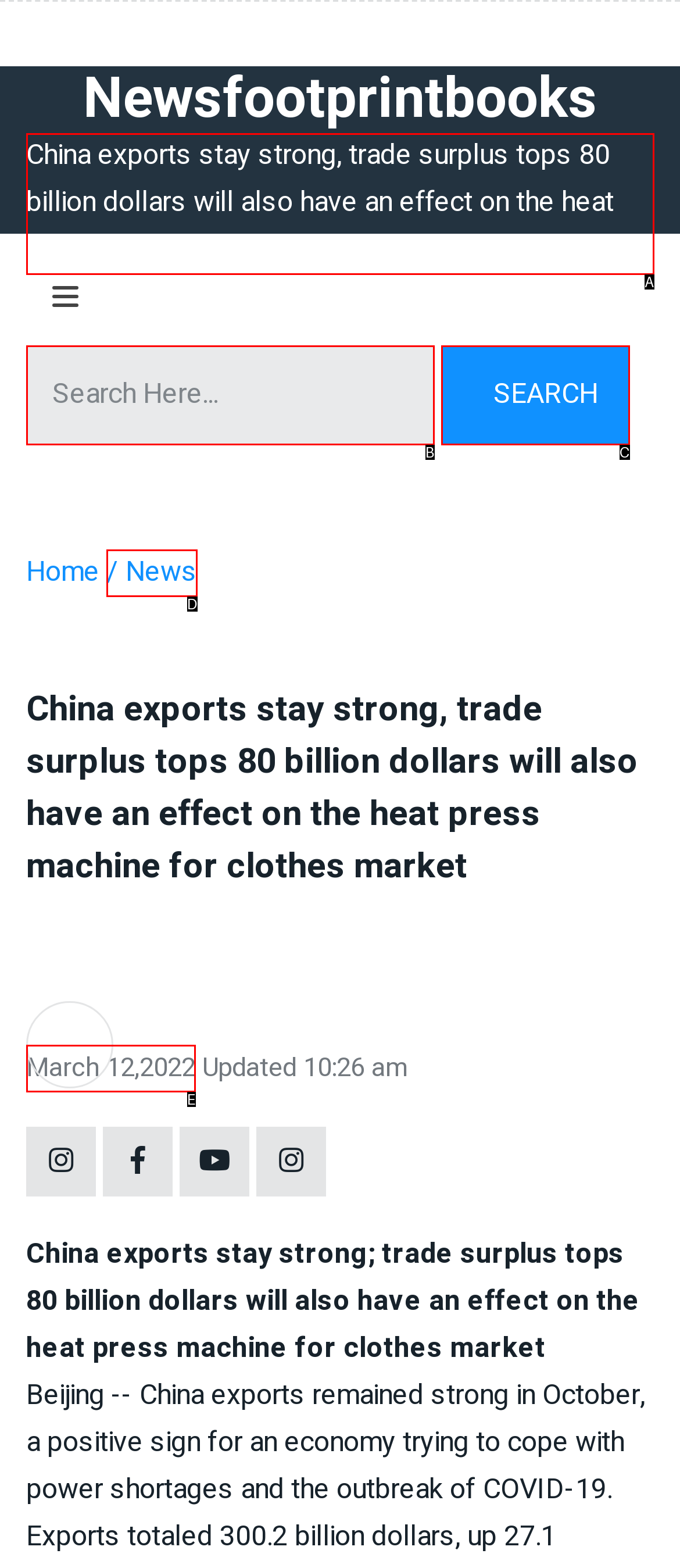Please determine which option aligns with the description: parent_node: SEARCH placeholder="Search Here...". Respond with the option’s letter directly from the available choices.

B